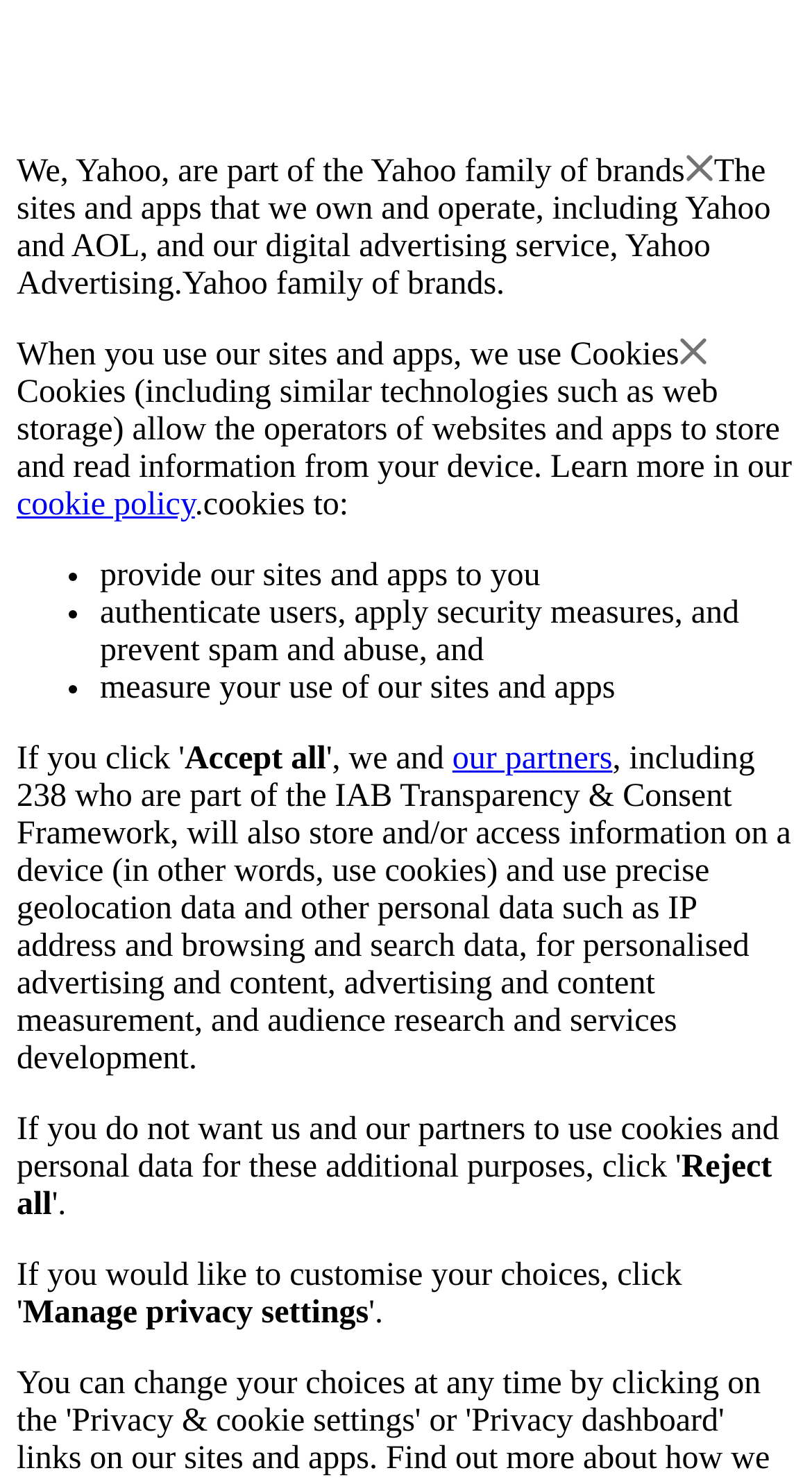Provide a one-word or short-phrase answer to the question:
What is Yahoo part of?

Yahoo family of brands